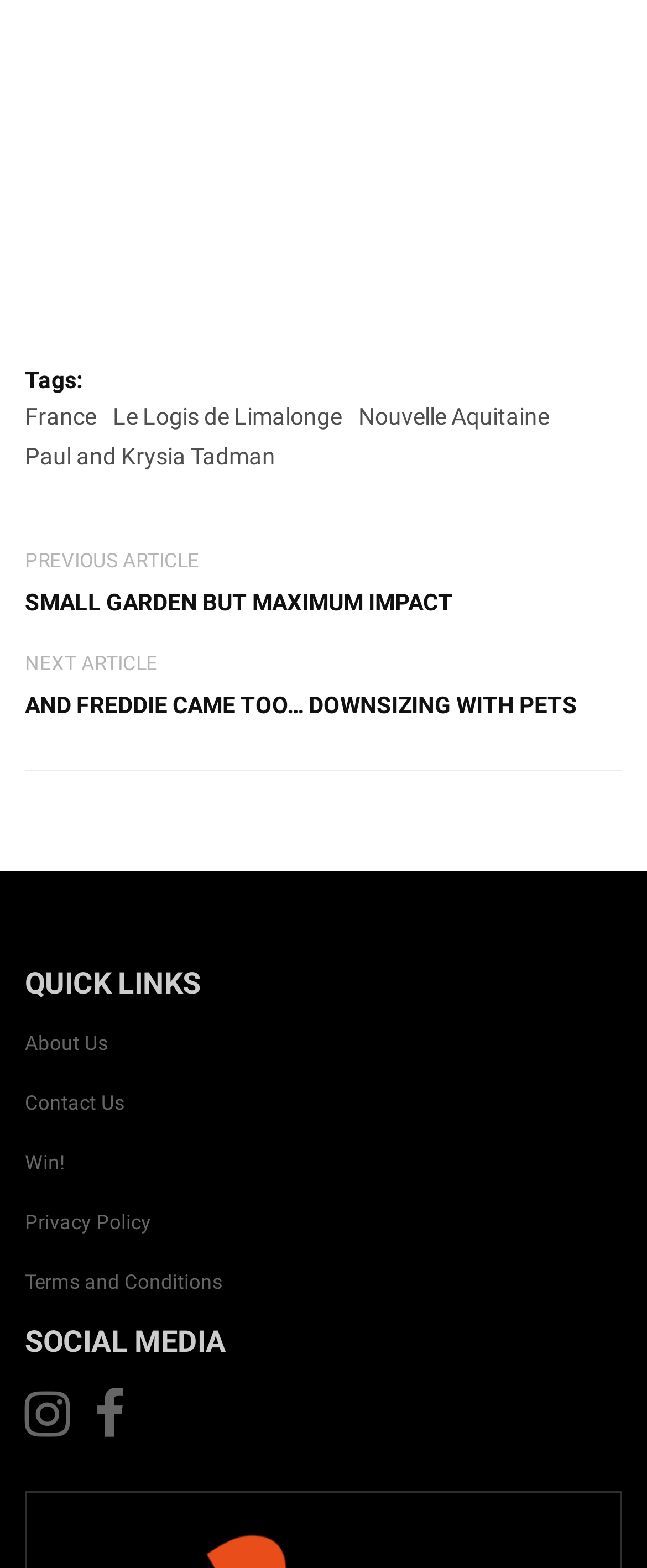Please indicate the bounding box coordinates of the element's region to be clicked to achieve the instruction: "Follow on Facebook". Provide the coordinates as four float numbers between 0 and 1, i.e., [left, top, right, bottom].

[0.038, 0.886, 0.108, 0.92]